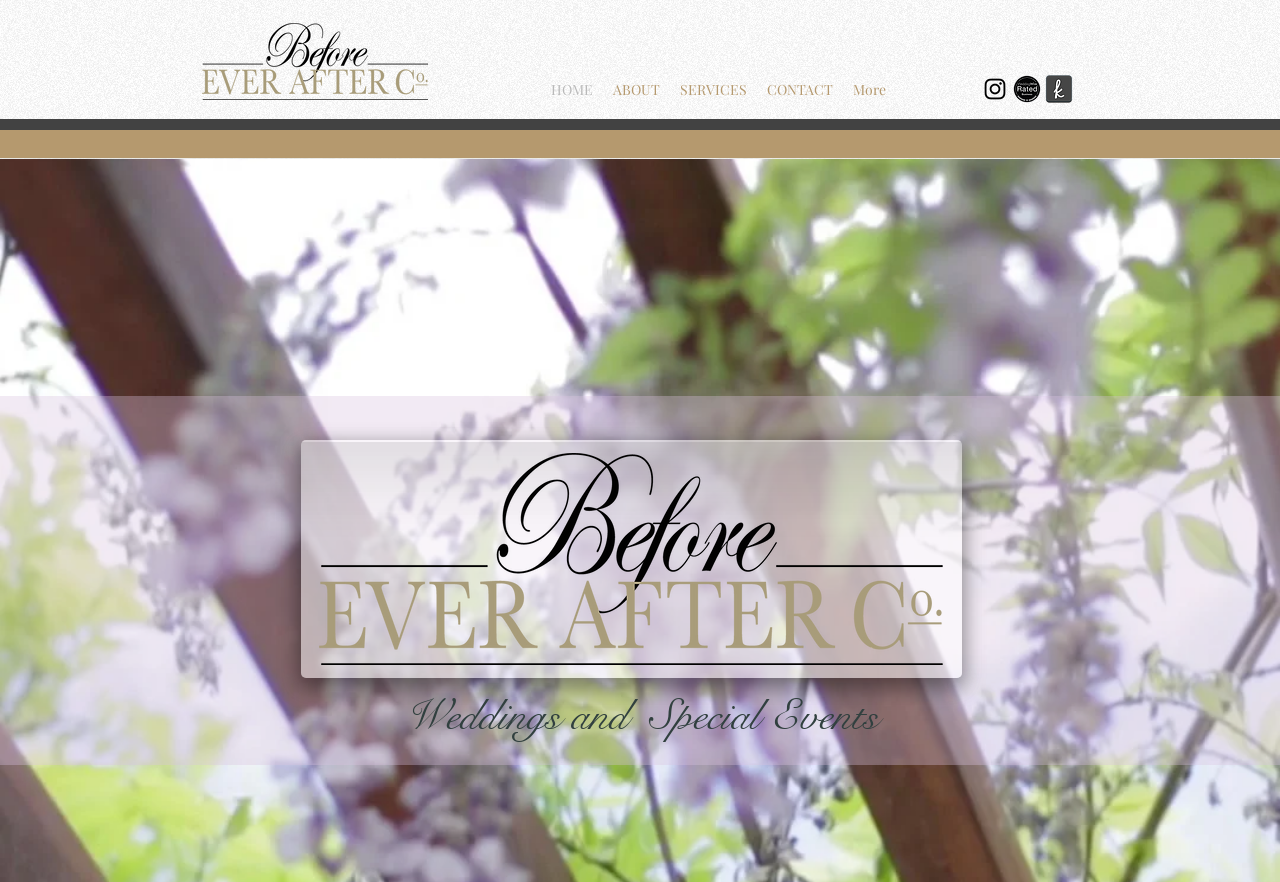Answer briefly with one word or phrase:
How many social media links are there?

3